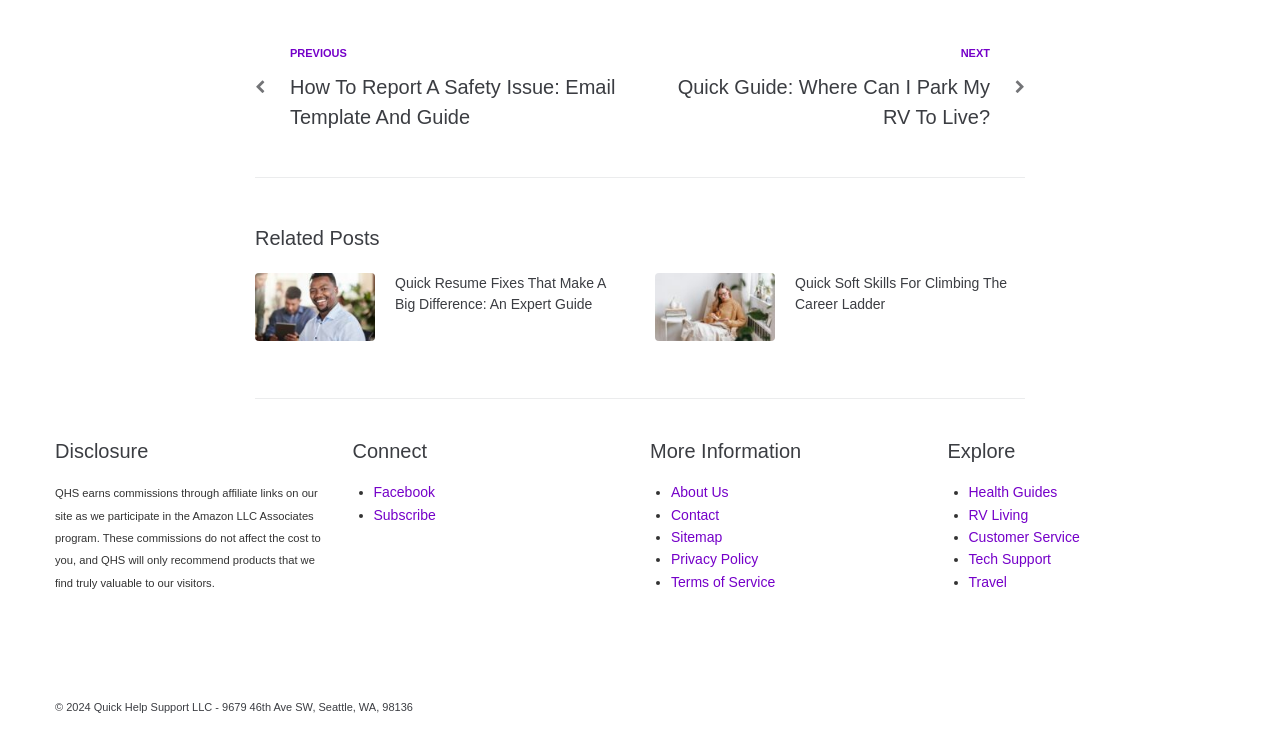Please locate the bounding box coordinates of the element that should be clicked to achieve the given instruction: "Click on the 'Next' link".

[0.512, 0.06, 0.773, 0.177]